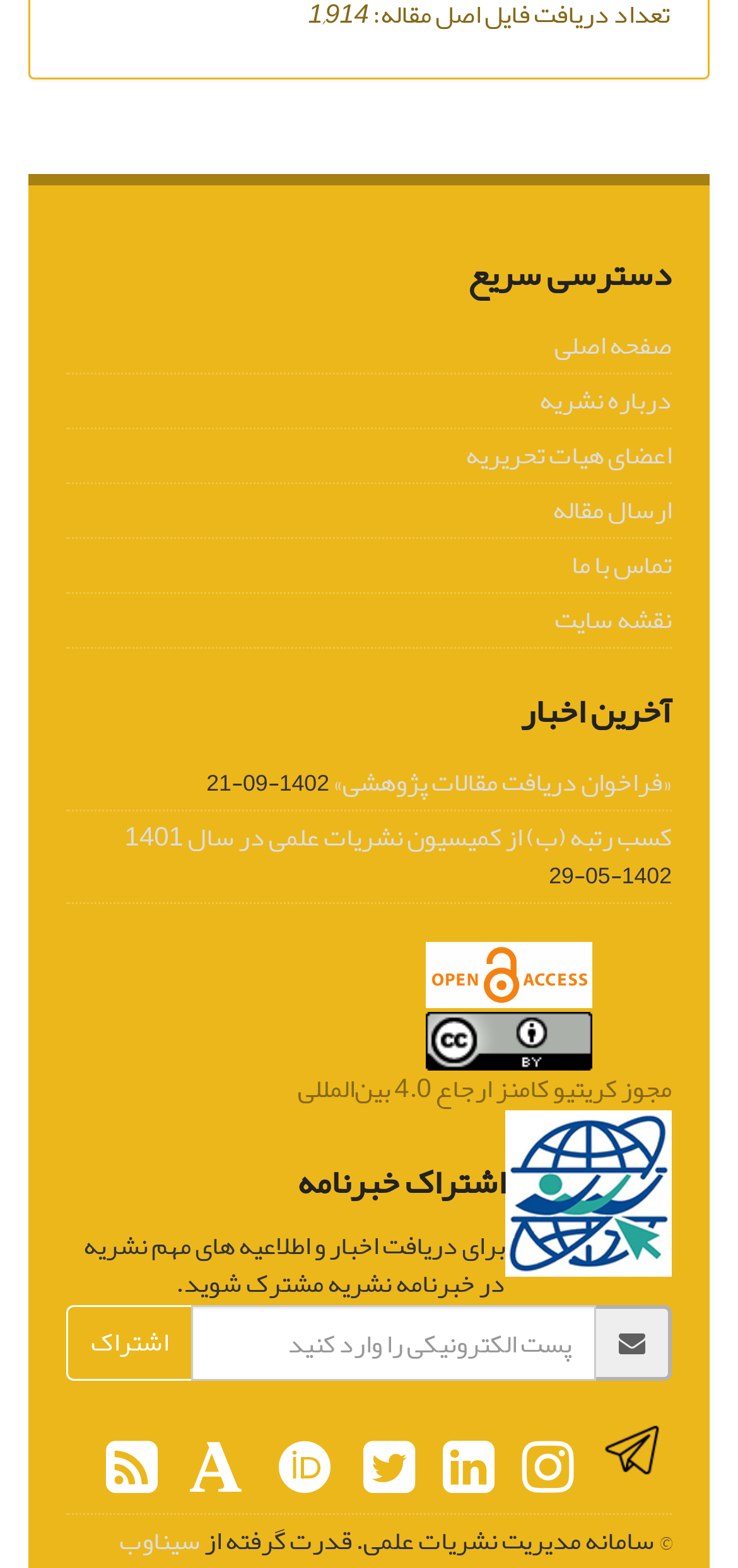Please respond to the question with a concise word or phrase:
How many social media platforms are linked on the webpage?

6